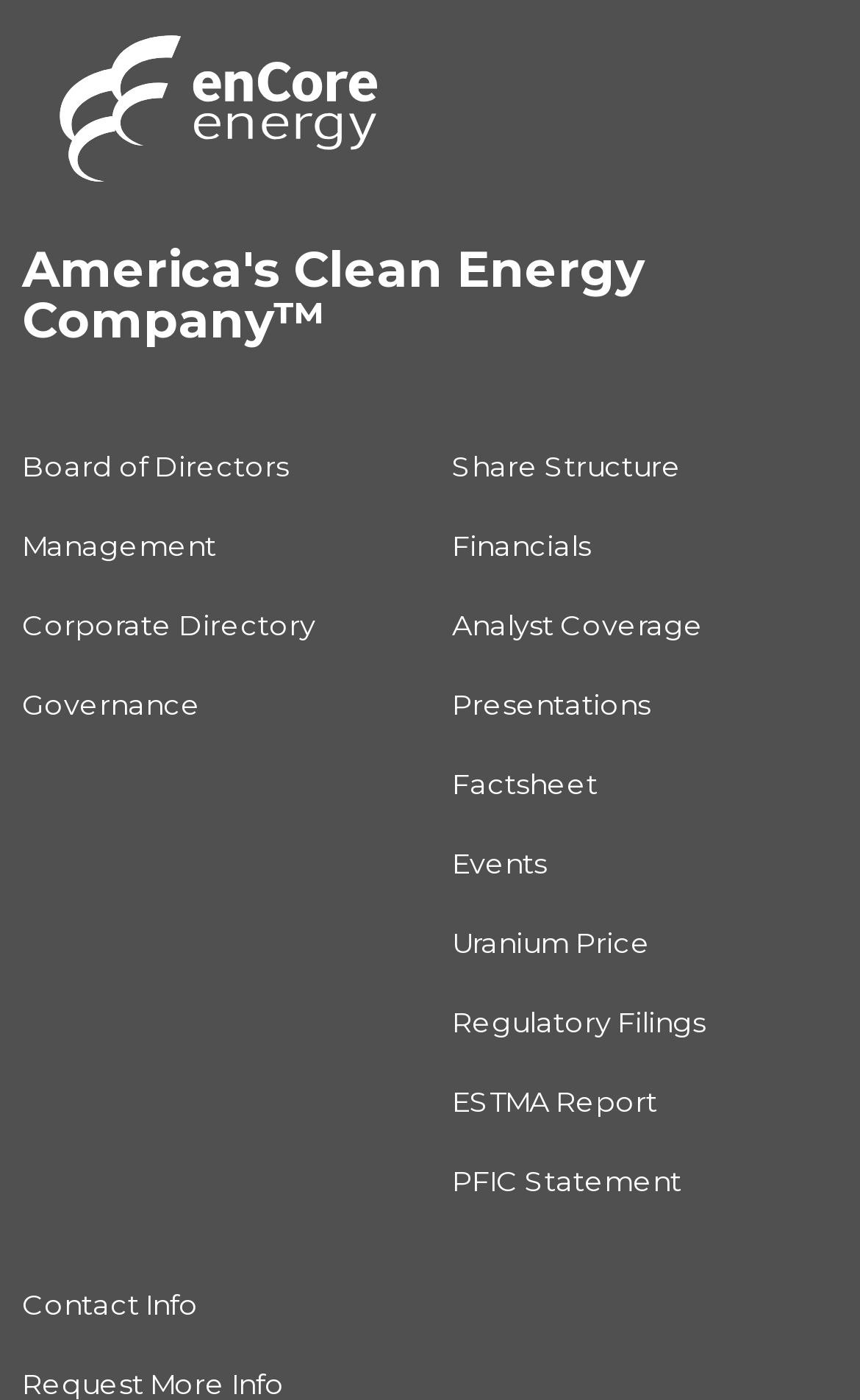Give a concise answer using only one word or phrase for this question:
How many links are there in the left section?

5